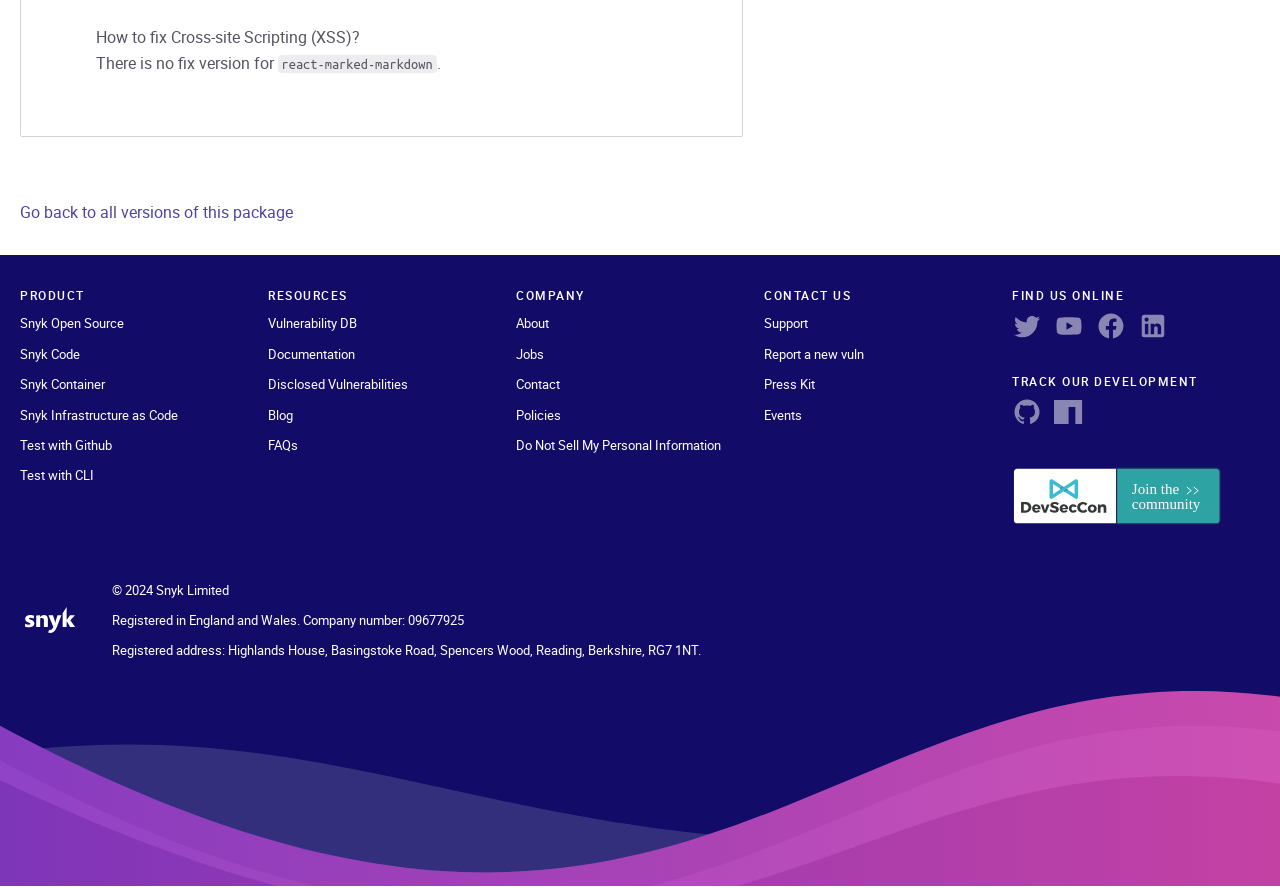Determine the bounding box coordinates for the area that should be clicked to carry out the following instruction: "Learn about Snyk Open Source".

[0.016, 0.354, 0.097, 0.374]